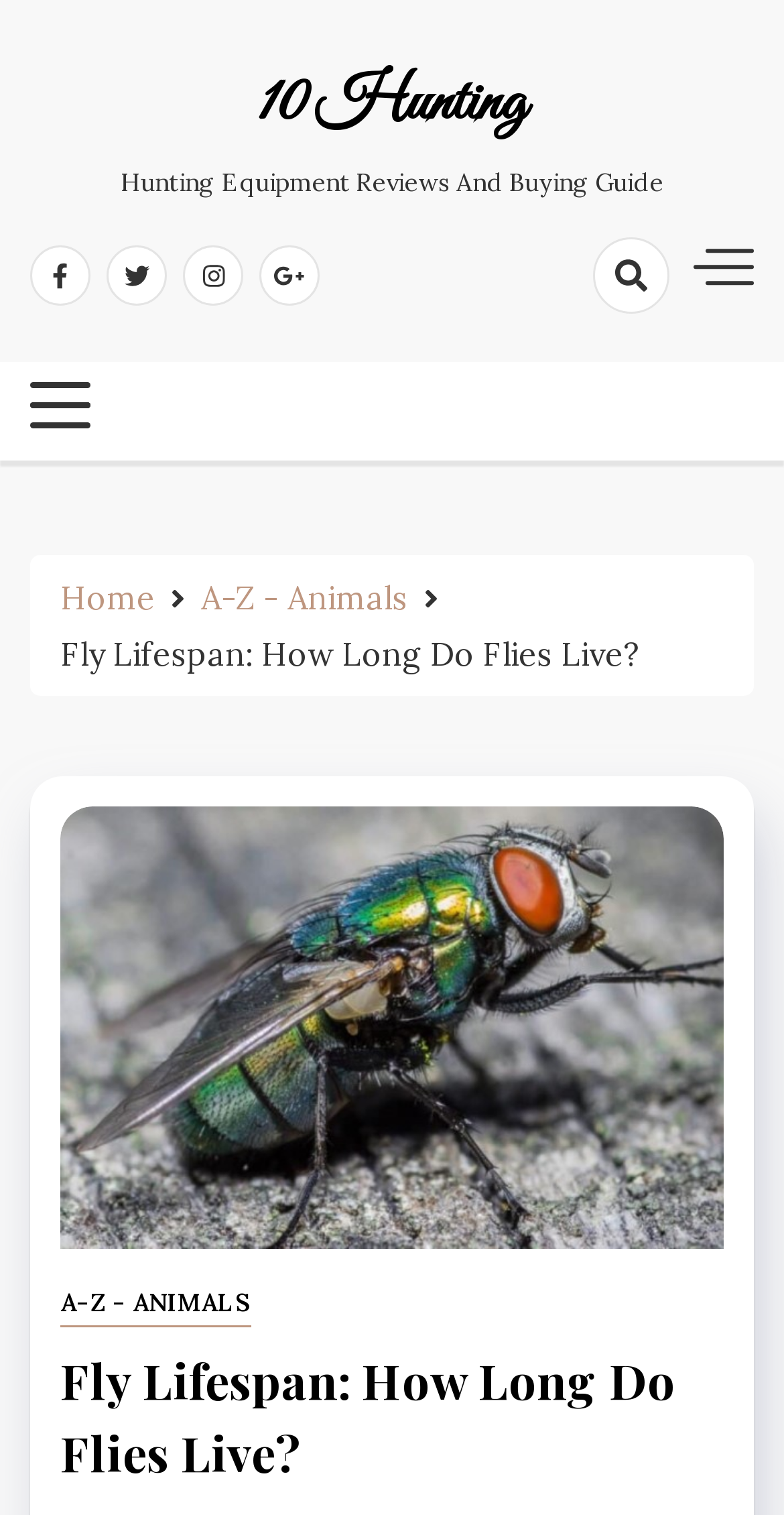Provide a comprehensive description of the webpage.

The webpage is about the lifespan of flies, with a focus on common types such as houseflies, mosquitoes, and gnats. At the top, there are four links aligned horizontally, followed by a link with the text "10 Hunting" positioned slightly above them. Below these links, there is a static text element with a long title "Hunting Equipment Reviews And Buying Guide" that spans almost the entire width of the page.

To the right of the top links, there are two more links, one above the other. Below these, there is a navigation section labeled "Breadcrumbs" that contains three links: "Home", "A-Z - Animals", and a static text element with the title "Fly Lifespan: How Long Do Flies Live?".

Below the navigation section, there is a figure element that takes up most of the page's width, containing an image. Within this figure, there is a link and an image with the same bounding box coordinates, suggesting that the image is a clickable link. Above the image, there is a link with the text "A-Z - ANIMALS", and below it, there is a heading element with the title "Fly Lifespan: How Long Do Flies Live?".

In total, there are nine links on the page, four of which are aligned horizontally at the top, and five others scattered throughout the page. There is one image on the page, which is a clickable link. The page also contains several static text elements, including a long title and a heading.